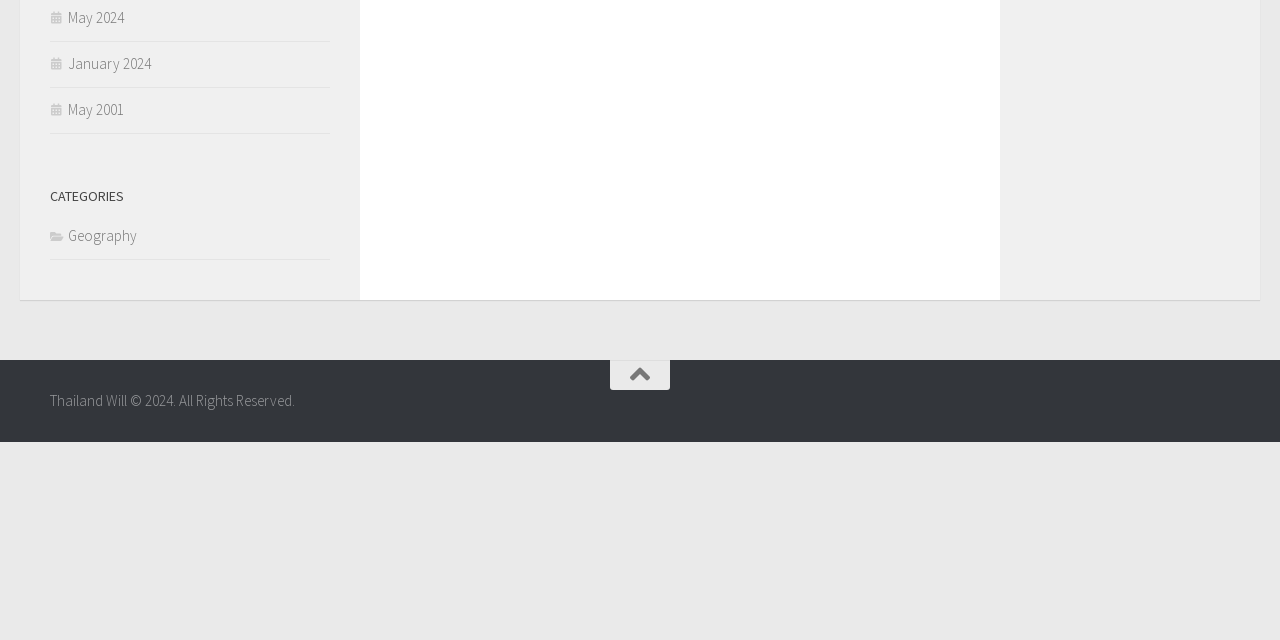Given the element description, predict the bounding box coordinates in the format (top-left x, top-left y, bottom-right x, bottom-right y), using floating point numbers between 0 and 1: January 2024

[0.039, 0.084, 0.118, 0.114]